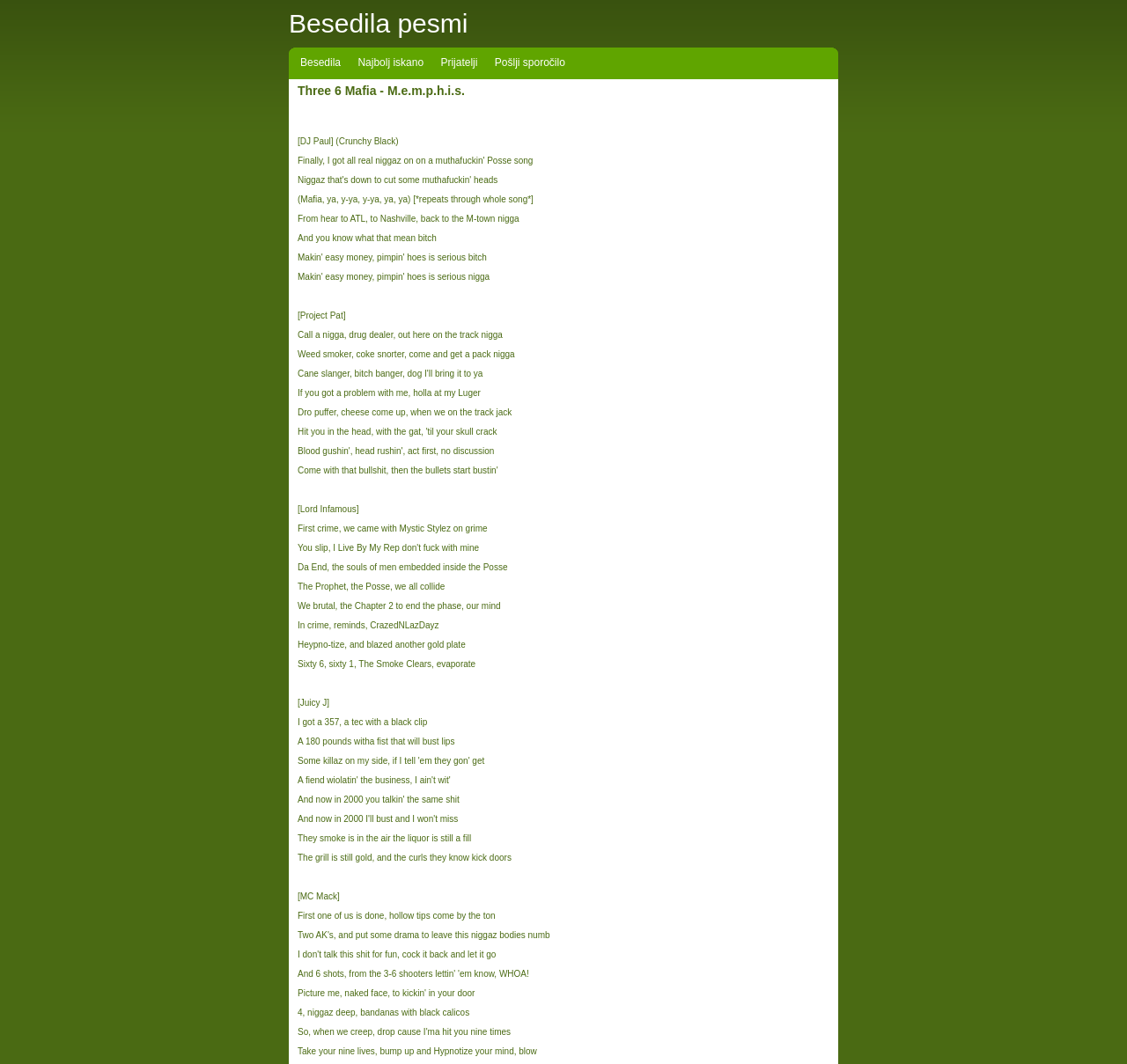Please give a one-word or short phrase response to the following question: 
What is the content of the webpage?

Song lyrics